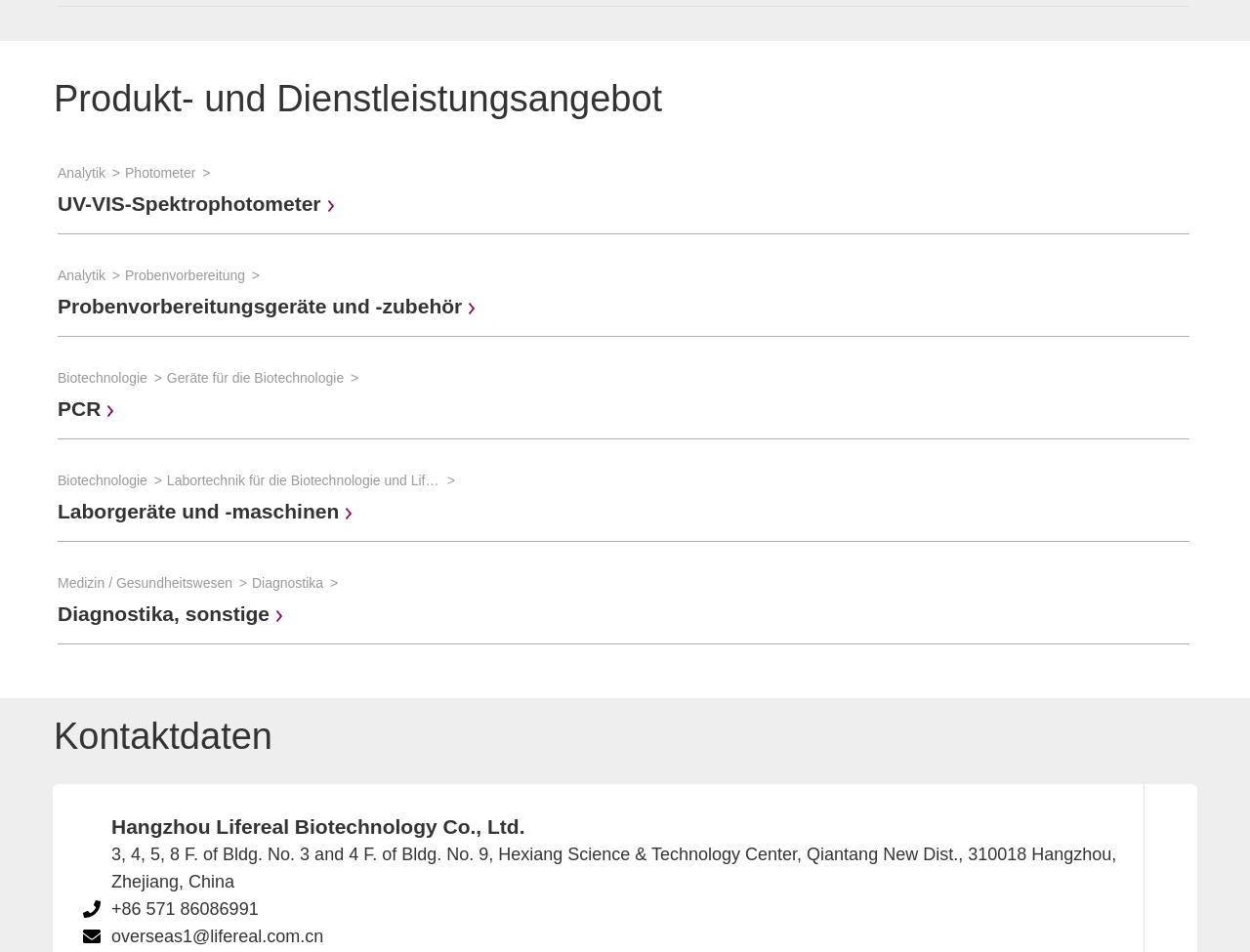Locate the bounding box coordinates of the area that needs to be clicked to fulfill the following instruction: "Go to Probenvorbereitung >". The coordinates should be in the format of four float numbers between 0 and 1, namely [left, top, right, bottom].

[0.1, 0.277, 0.212, 0.302]